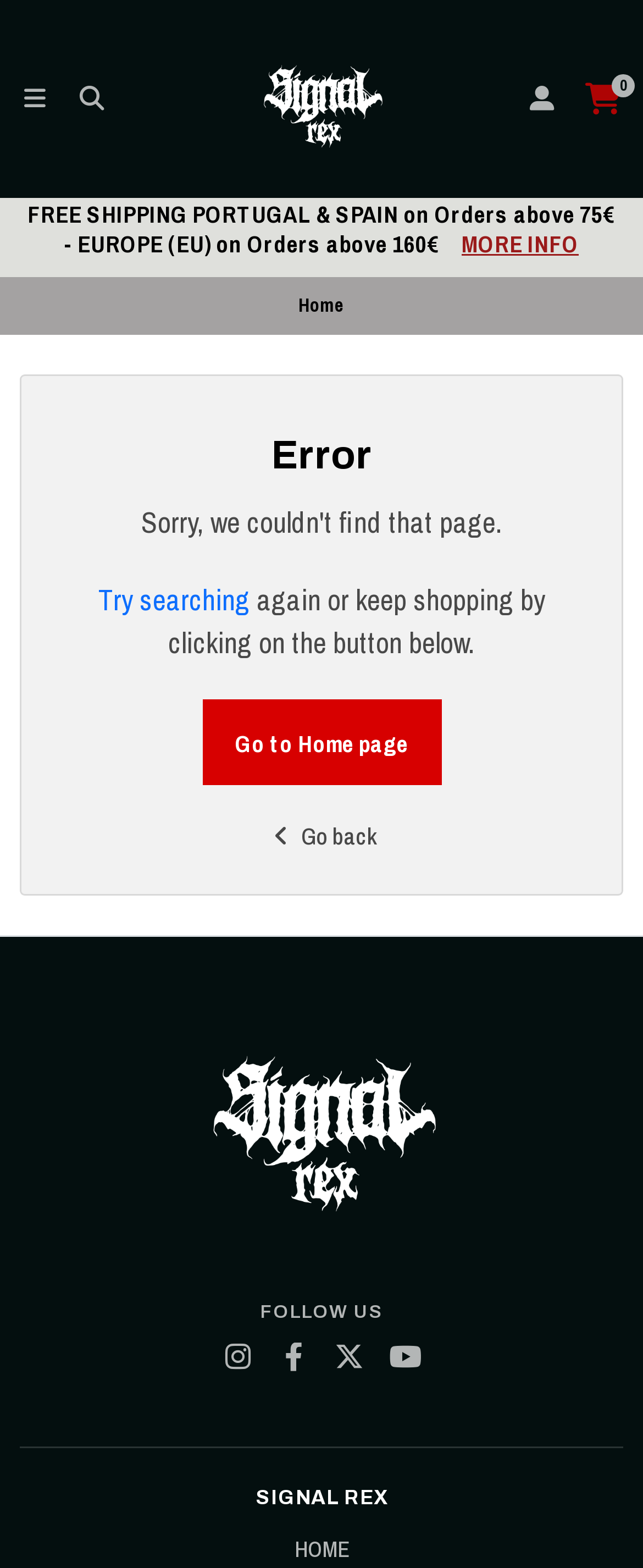What is the minimum order amount for free shipping in Europe?
Please respond to the question with a detailed and informative answer.

The minimum order amount for free shipping in Europe is 160€, as stated in the static text element 'FREE SHIPPING PORTUGAL & SPAIN on Orders above 75€ - EUROPE (EU) on Orders above 160€'.